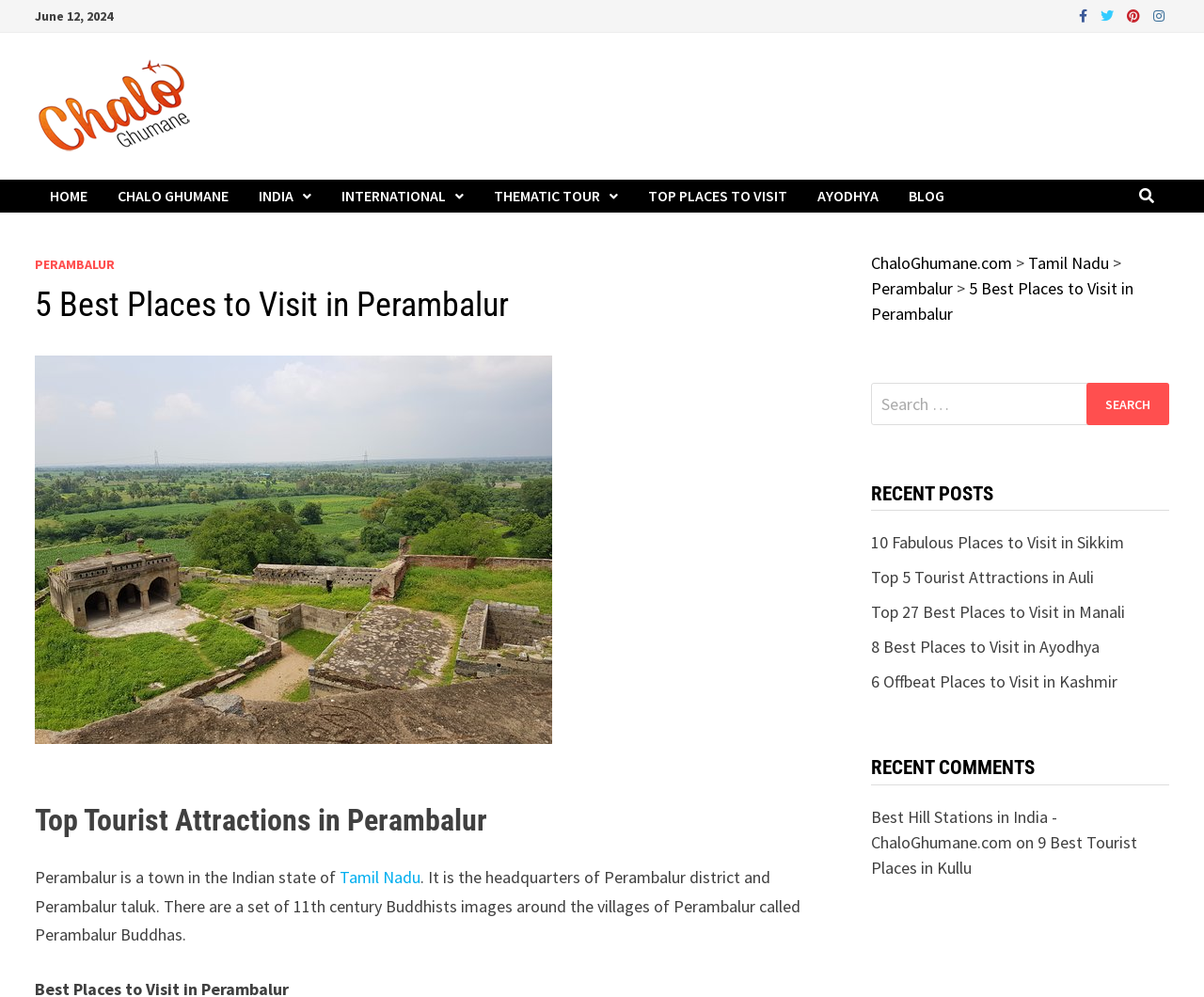Please specify the bounding box coordinates for the clickable region that will help you carry out the instruction: "Read about Tamil Nadu".

[0.282, 0.869, 0.349, 0.891]